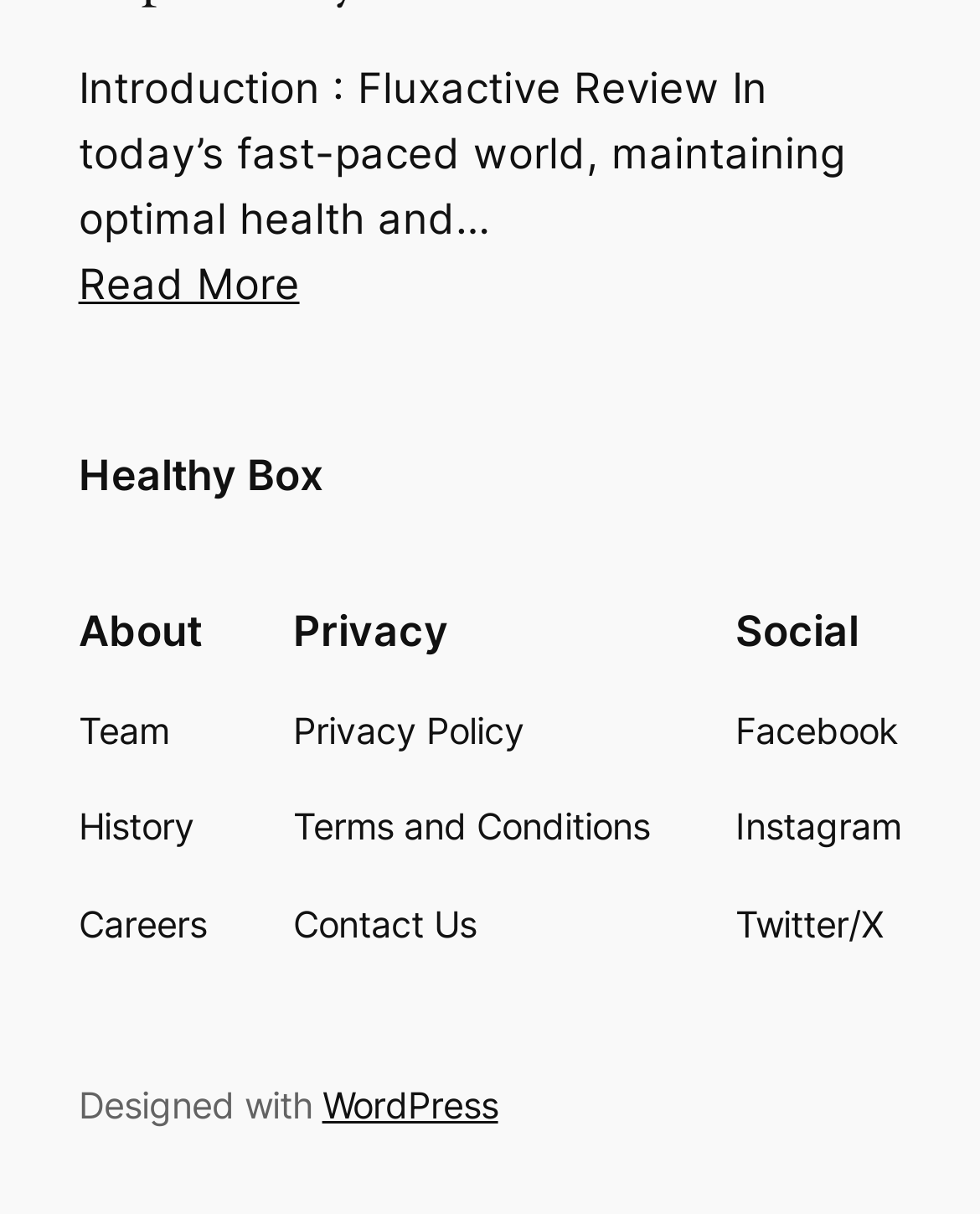Locate the UI element described by Healthy Box in the provided webpage screenshot. Return the bounding box coordinates in the format (top-left x, top-left y, bottom-right x, bottom-right y), ensuring all values are between 0 and 1.

[0.08, 0.371, 0.331, 0.413]